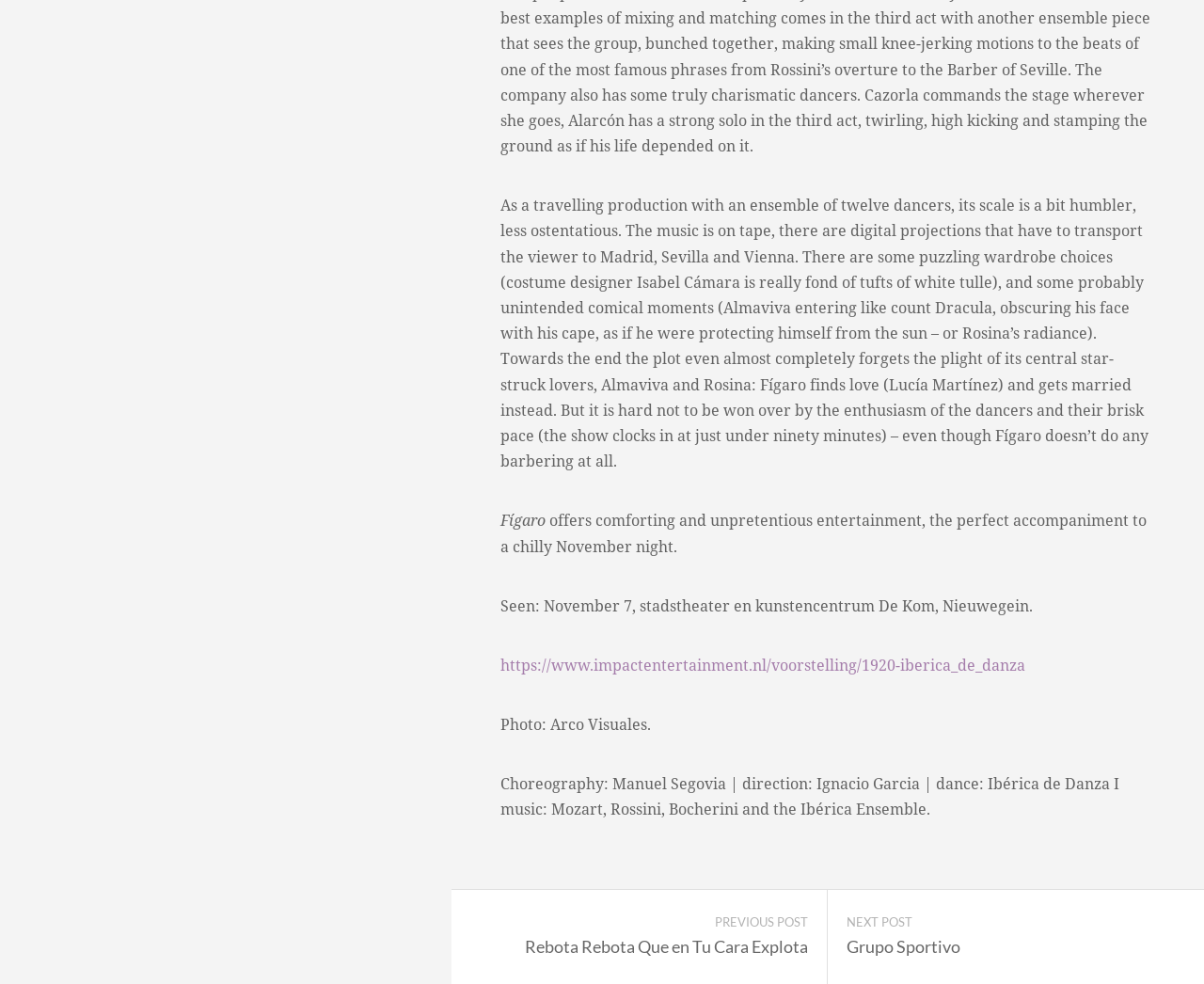Using the element description https://www.impactentertainment.nl/voorstelling/1920-iberica_de_danza, predict the bounding box coordinates for the UI element. Provide the coordinates in (top-left x, top-left y, bottom-right x, bottom-right y) format with values ranging from 0 to 1.

[0.416, 0.665, 0.852, 0.686]